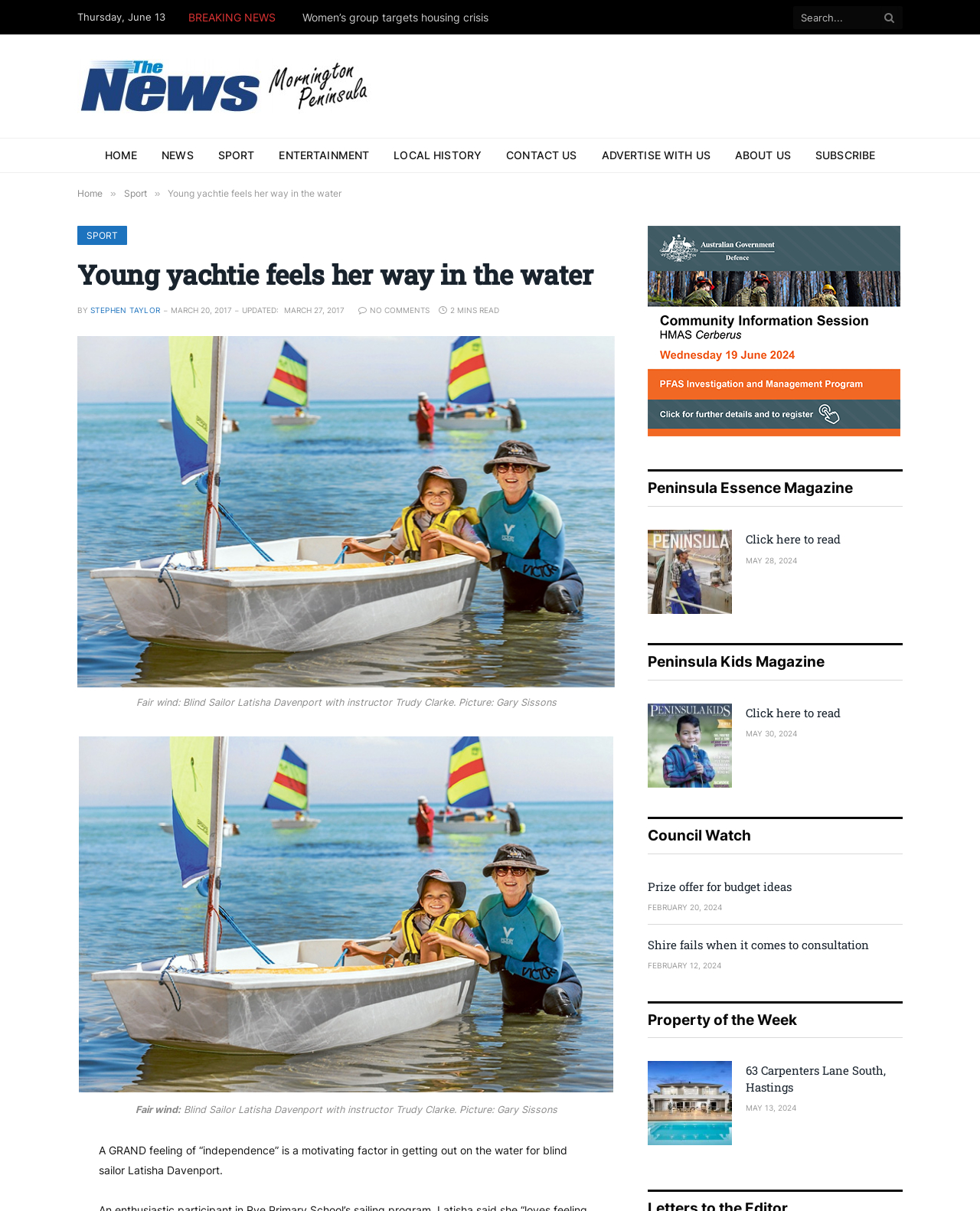Please determine and provide the text content of the webpage's heading.

Young yachtie feels her way in the water